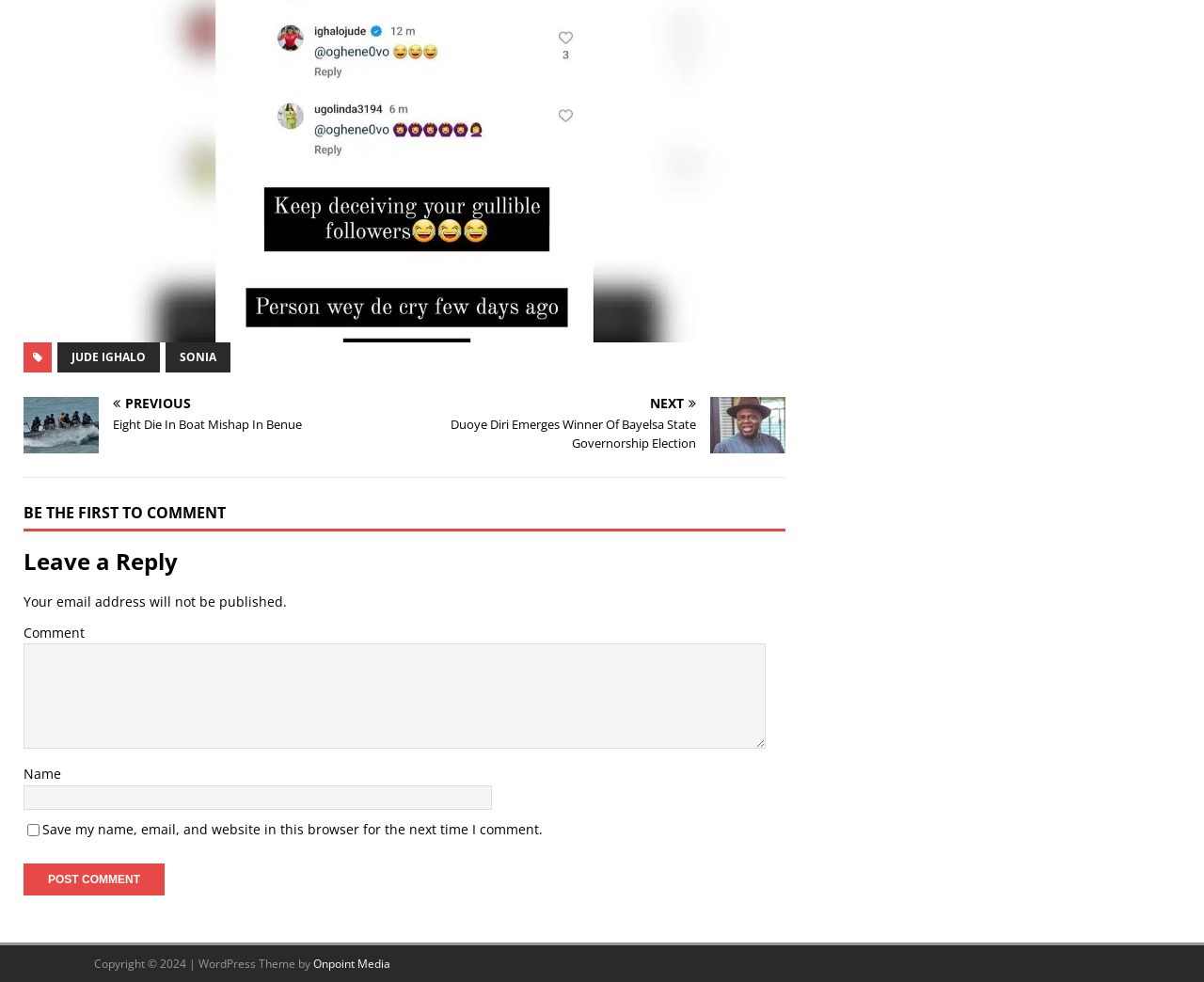Using the description "Family & Relationships", predict the bounding box of the relevant HTML element.

None